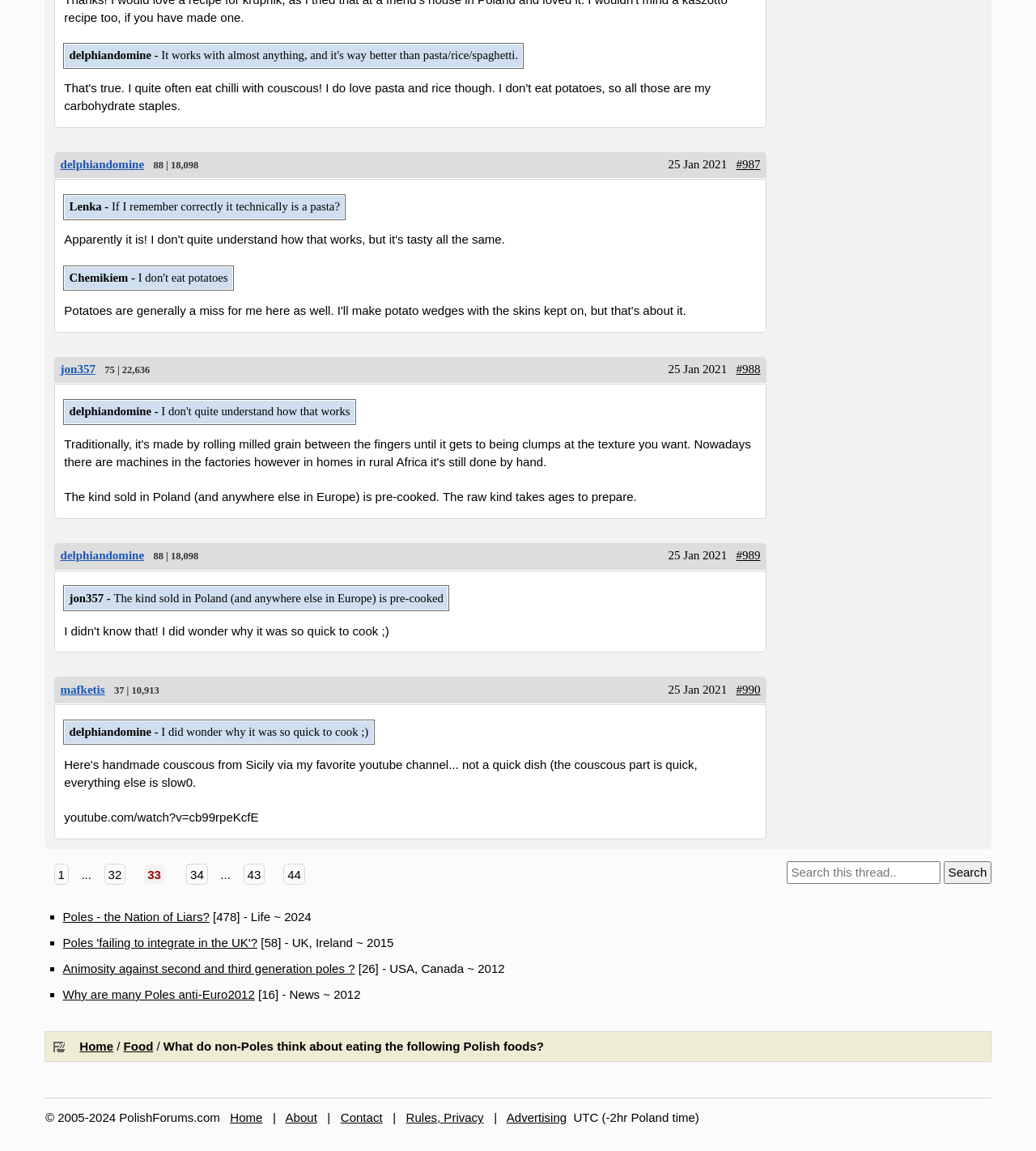What is the purpose of the textbox at the bottom of the webpage?
Please provide a comprehensive answer based on the information in the image.

The textbox has a button 'Search' next to it, which implies that the purpose of the textbox is to allow users to search for something on the webpage.